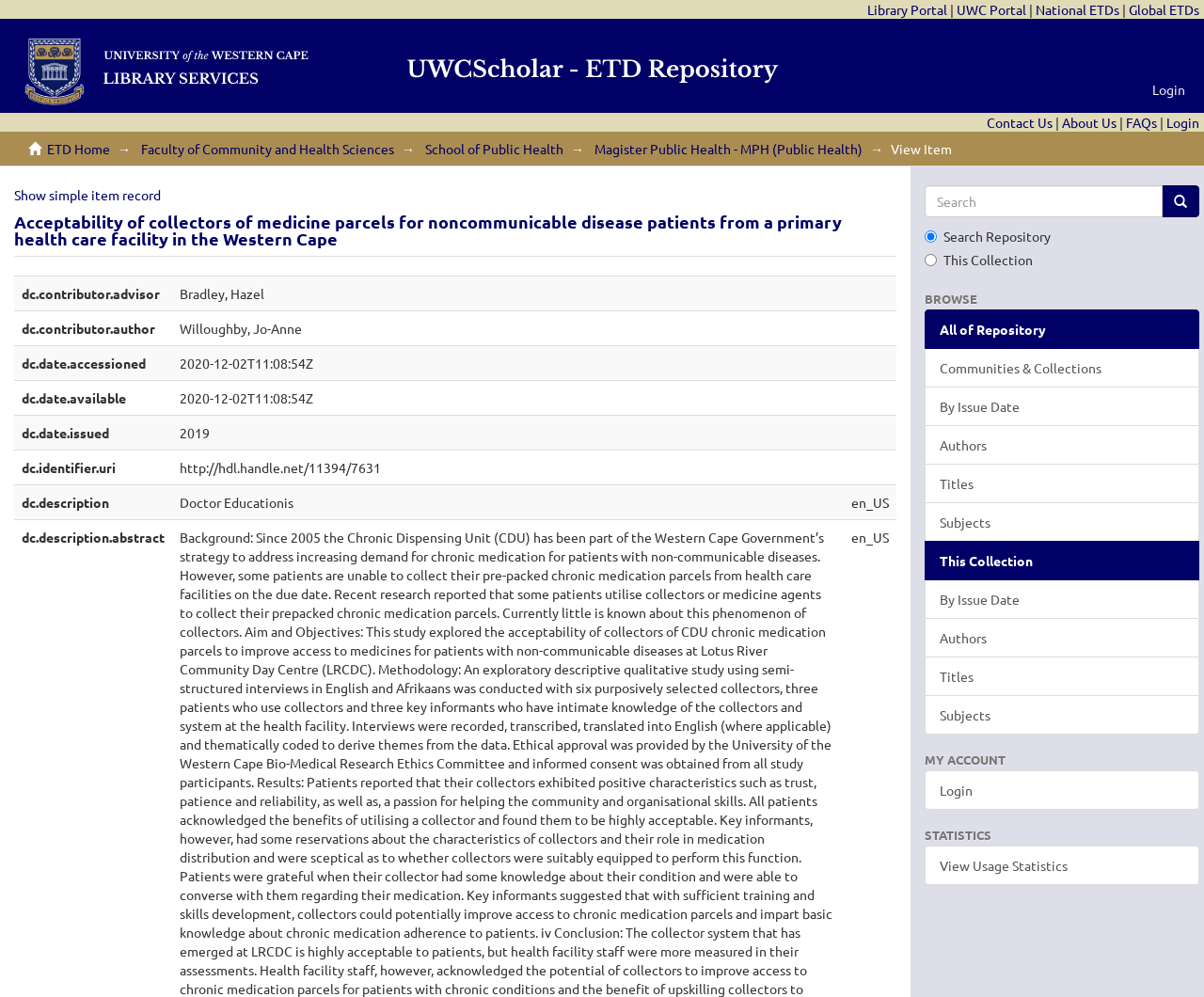Answer the question in a single word or phrase:
What is the name of the school?

School of Public Health